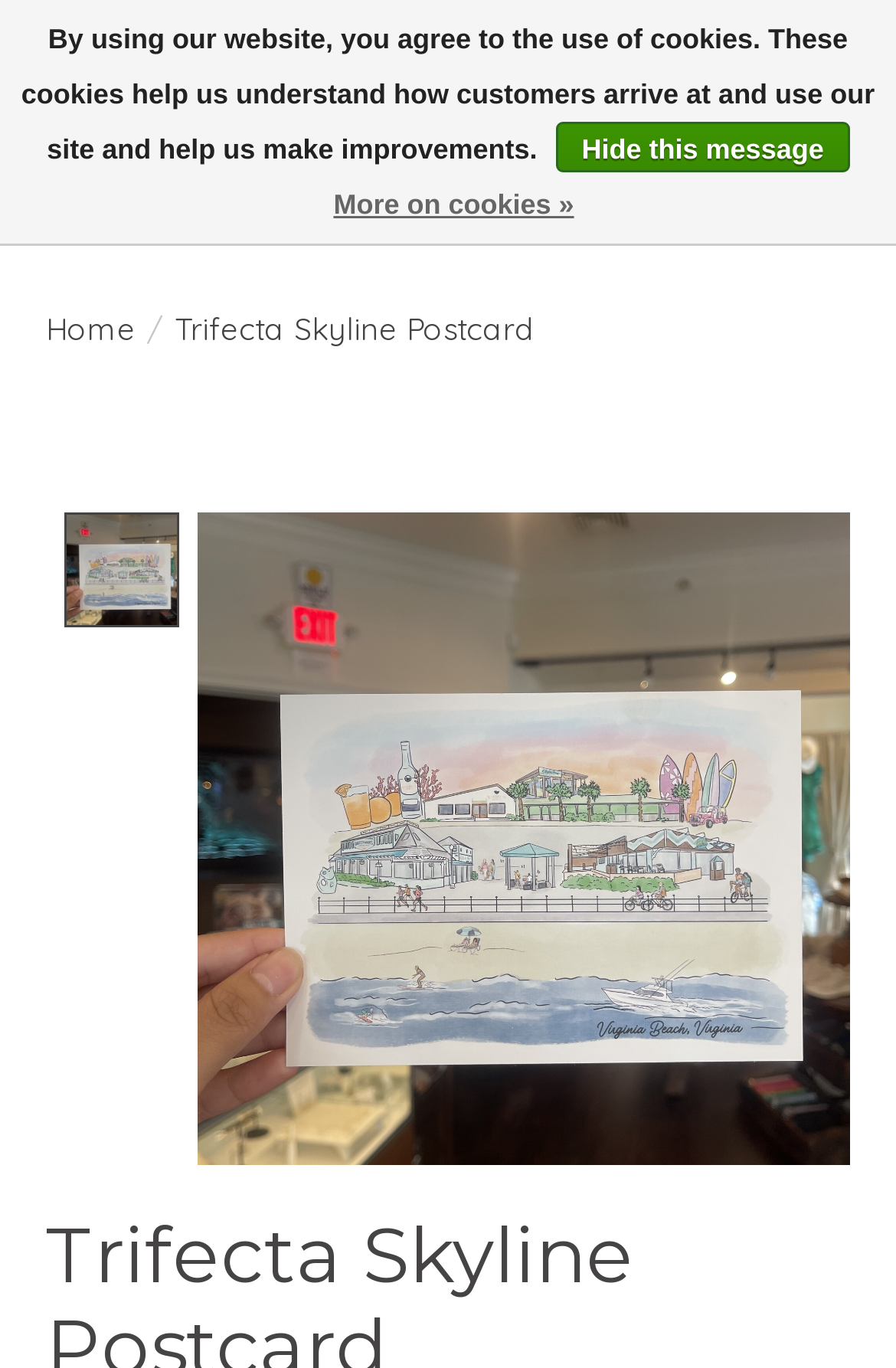Identify the bounding box coordinates necessary to click and complete the given instruction: "Toggle cart".

[0.744, 0.113, 0.846, 0.157]